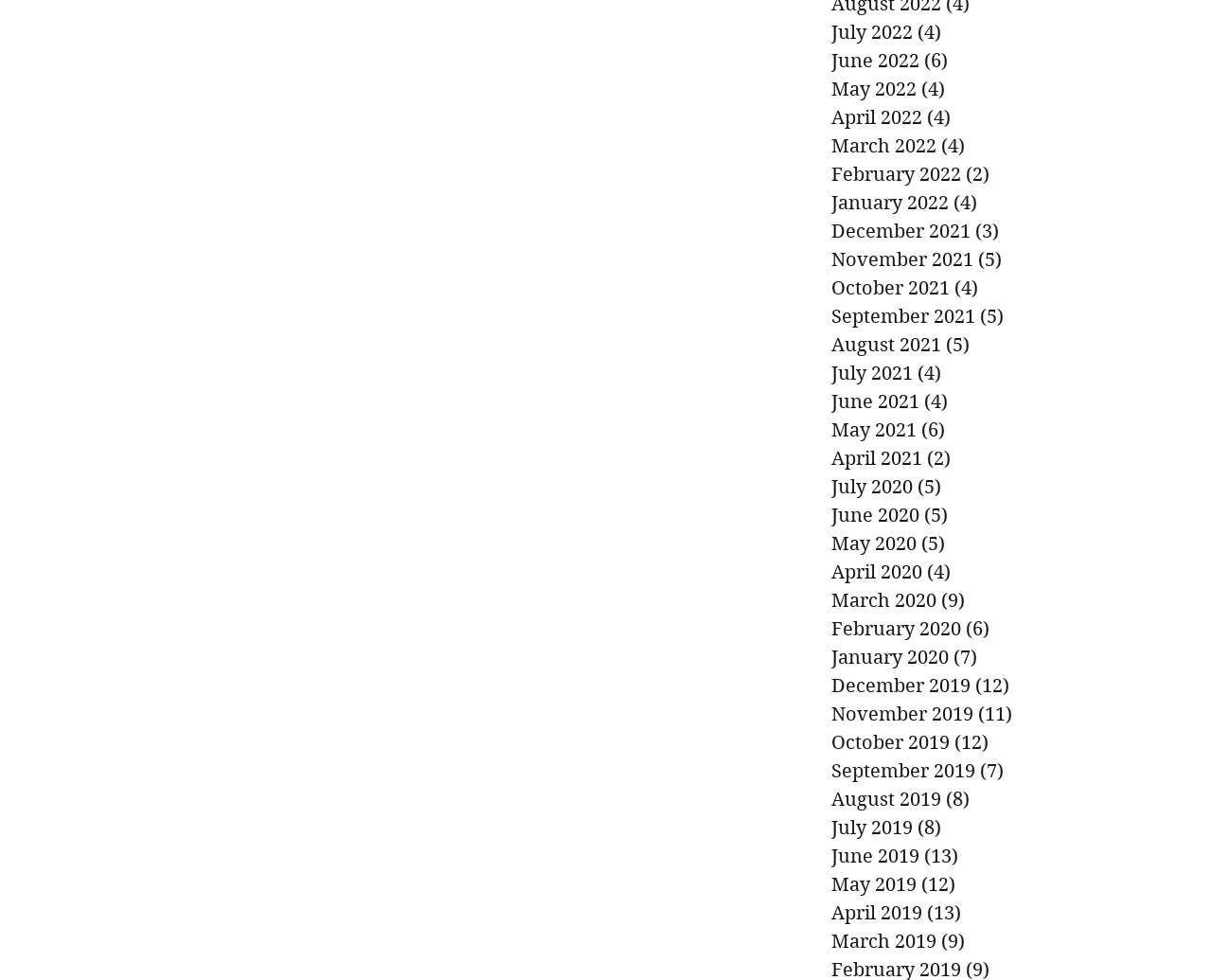Provide the bounding box coordinates of the area you need to click to execute the following instruction: "View June 2021 posts".

[0.686, 0.397, 0.85, 0.426]